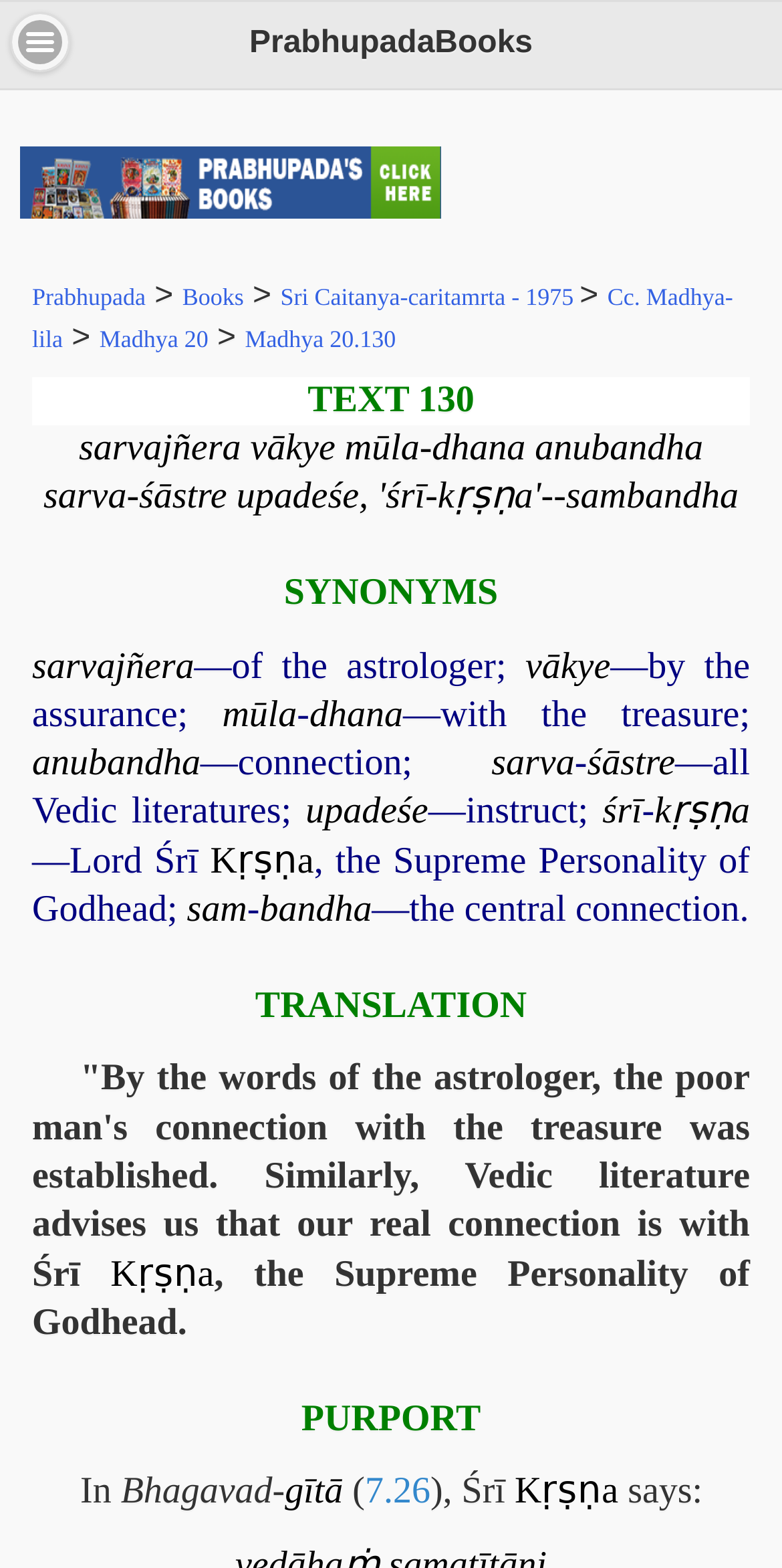Use a single word or phrase to respond to the question:
What is the chapter and verse being discussed?

Madhya 20.130